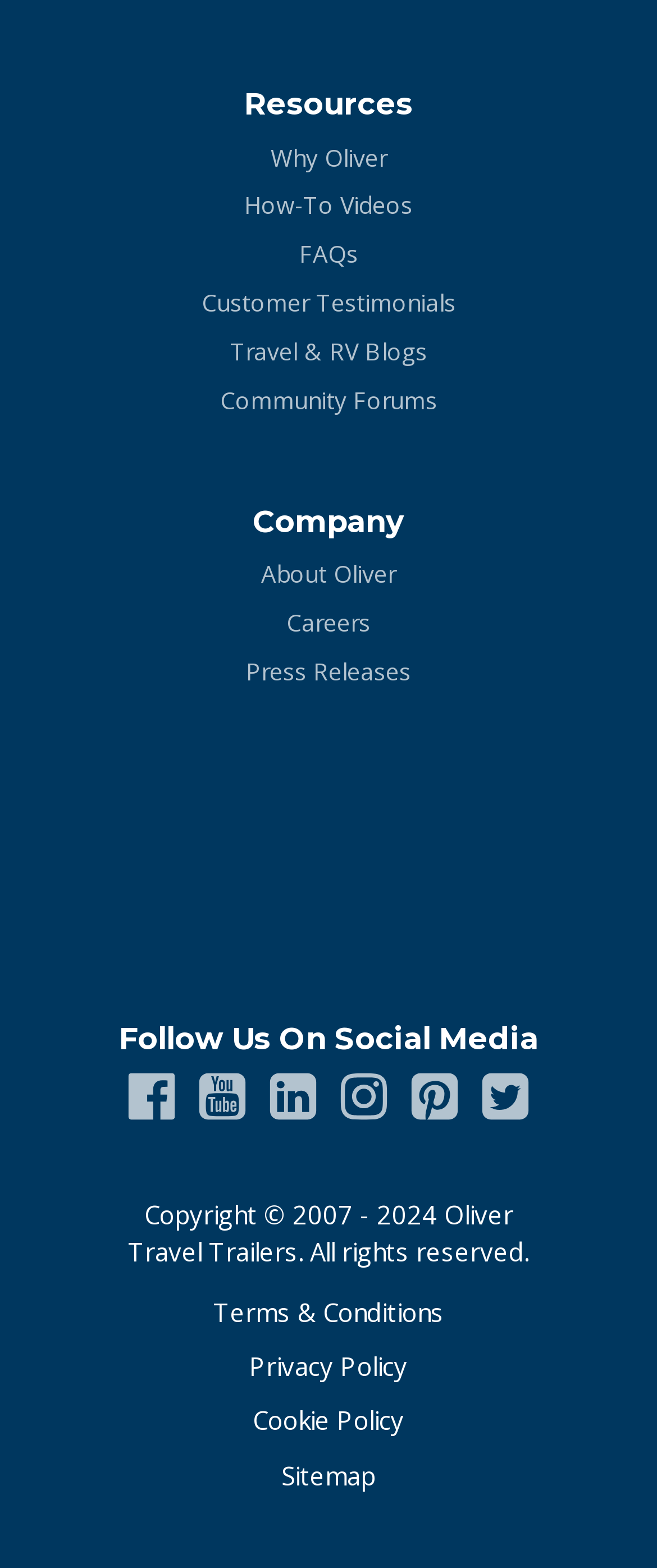What is the title of the section above 'About Oliver'?
Please look at the screenshot and answer using one word or phrase.

Company